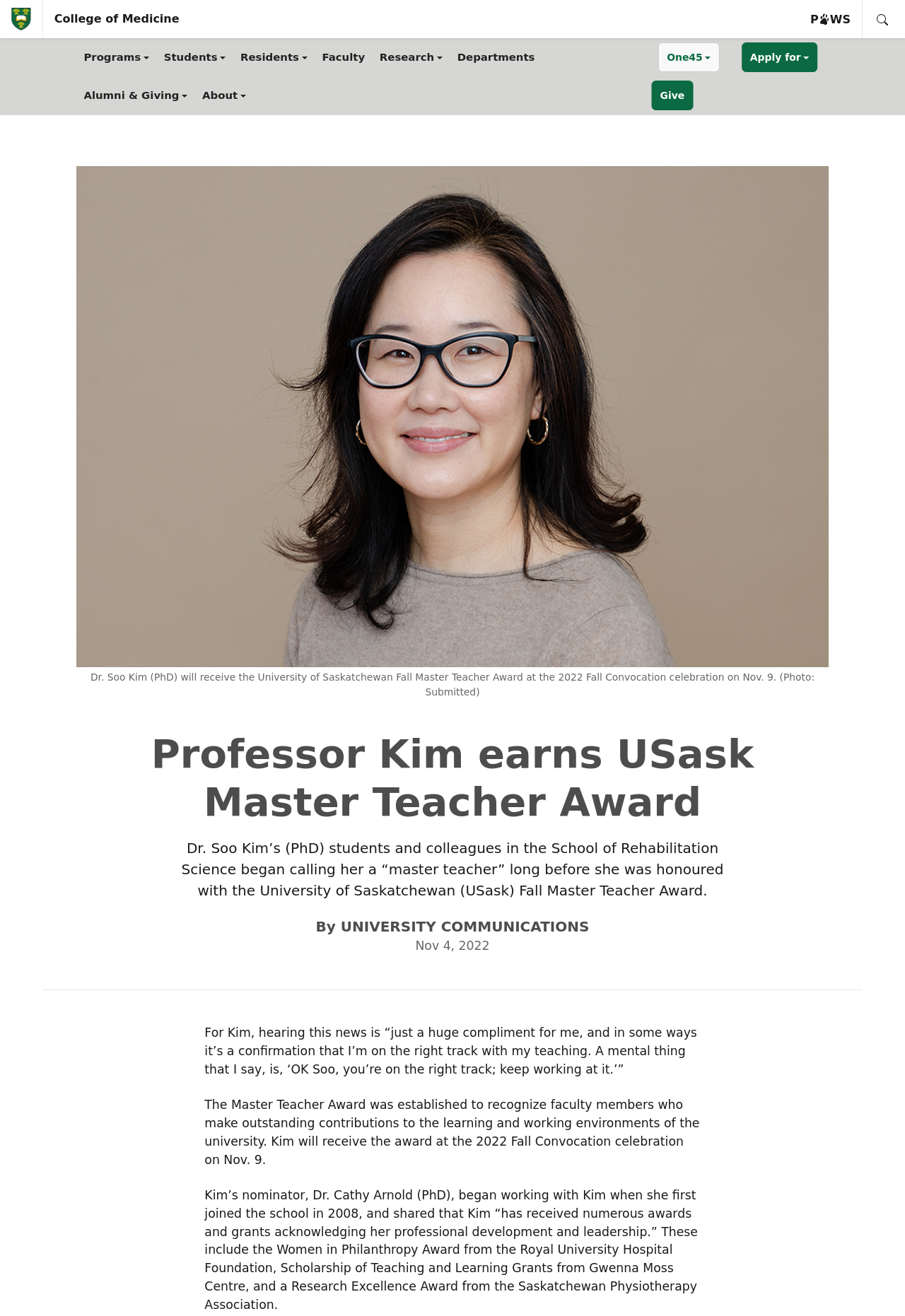Who nominated Dr. Soo Kim for the award?
By examining the image, provide a one-word or phrase answer.

Dr. Cathy Arnold